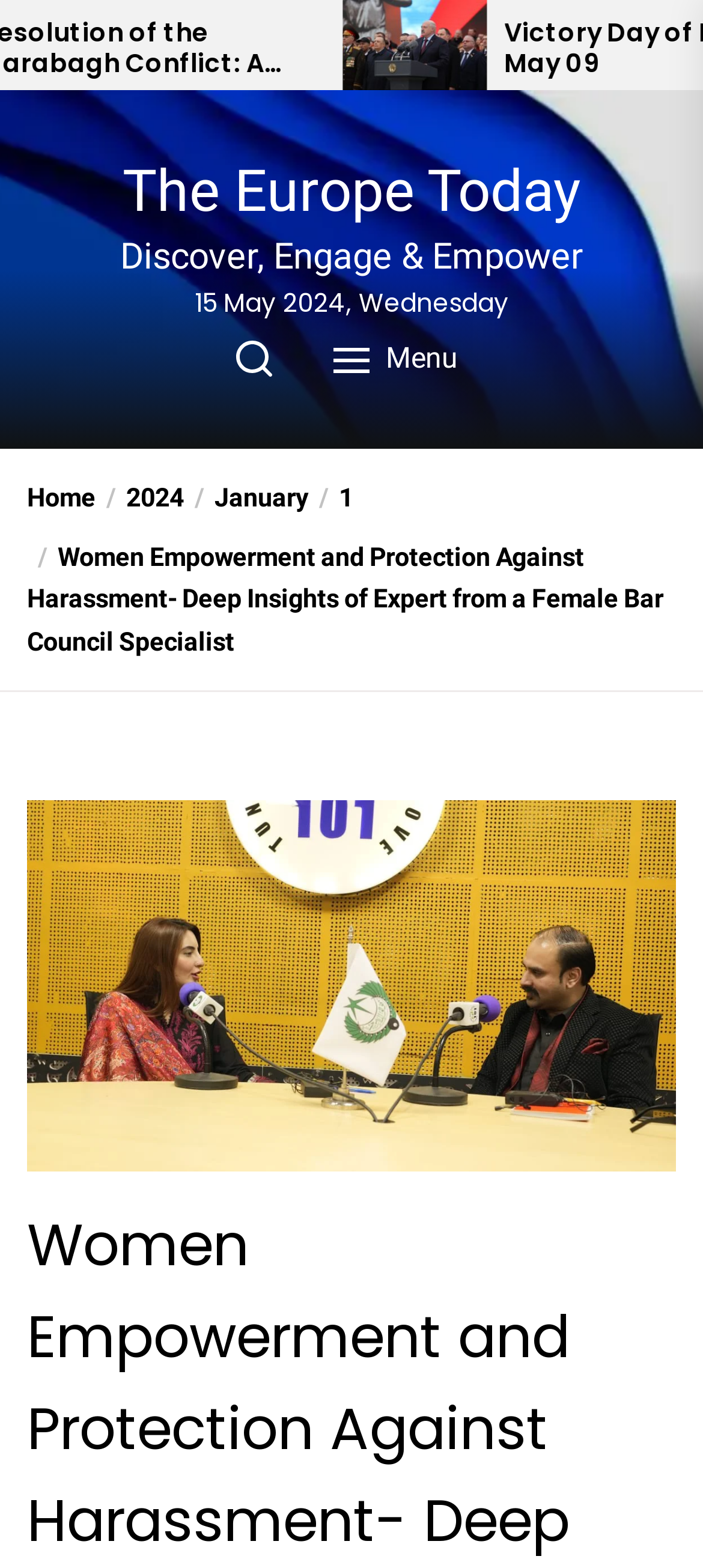Write an extensive caption that covers every aspect of the webpage.

The webpage appears to be an article or news page from "The Europe Today" website. At the top, there is a heading that reads "Chinese Embassy Condemns UK’s Accusations Against Hong Kong Government", which is also a clickable link. Below this heading, there is a link to the website's homepage, "The Europe Today", and a tagline that says "Discover, Engage & Empower". 

On the right side of the page, there is a section displaying the date "15 May 2024, Wednesday". Below this, there are two buttons, "Search" and "Menu", positioned side by side. 

Further down, there is a navigation section labeled "Breadcrumbs" that shows the page's hierarchy. It starts with "Home", followed by "2024", then "January", then "1", and finally the current page, "Women Empowerment and Protection Against Harassment- Deep Insights of Expert from a Female Bar Council Specialist". 

The main content of the page is likely related to the topic of women empowerment and protection against harassment, as indicated by the page title and the image labeled "Empowerment" at the bottom of the page.